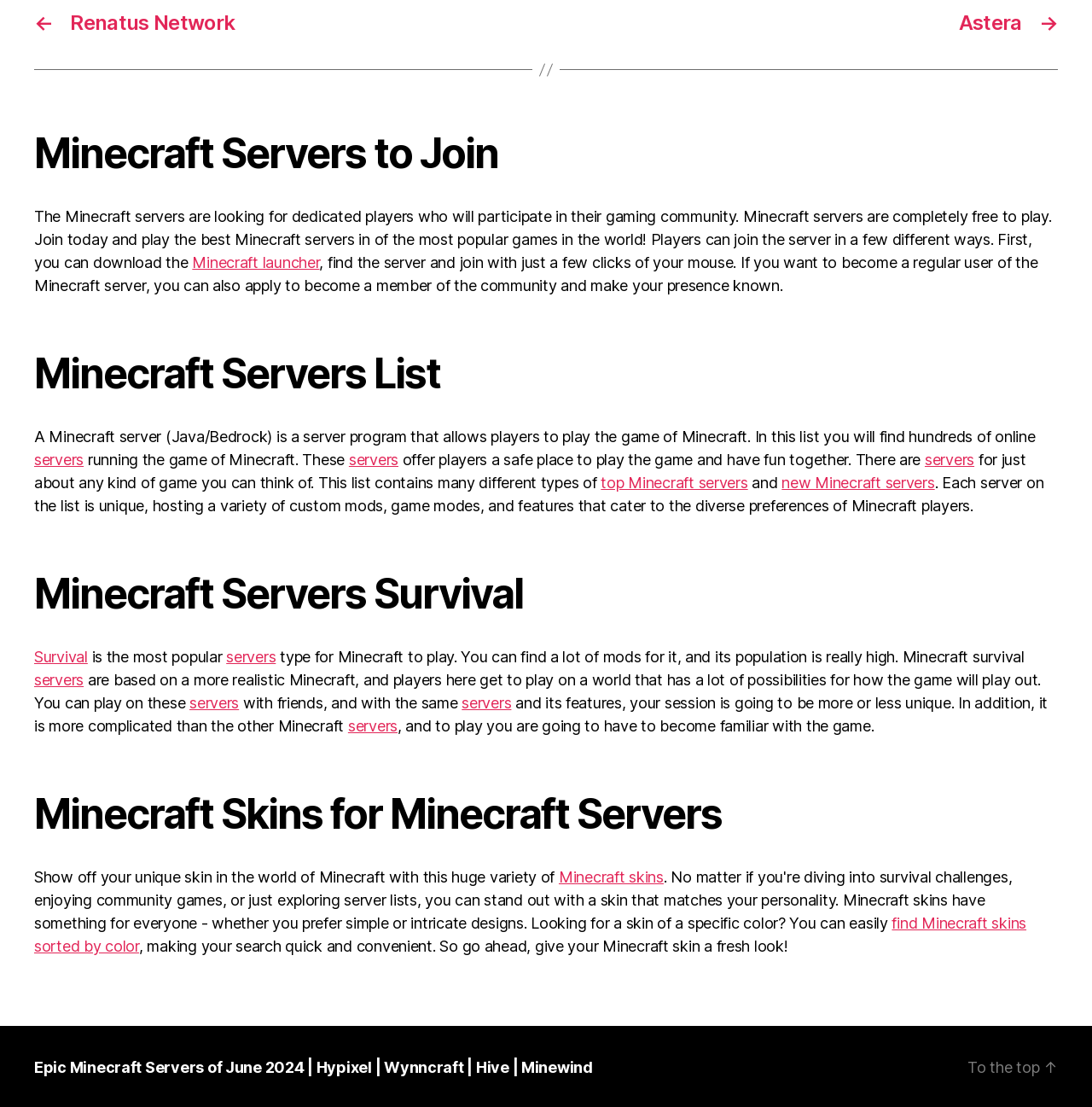Locate the UI element described by servers and provide its bounding box coordinates. Use the format (top-left x, top-left y, bottom-right x, bottom-right y) with all values as floating point numbers between 0 and 1.

[0.207, 0.585, 0.253, 0.602]